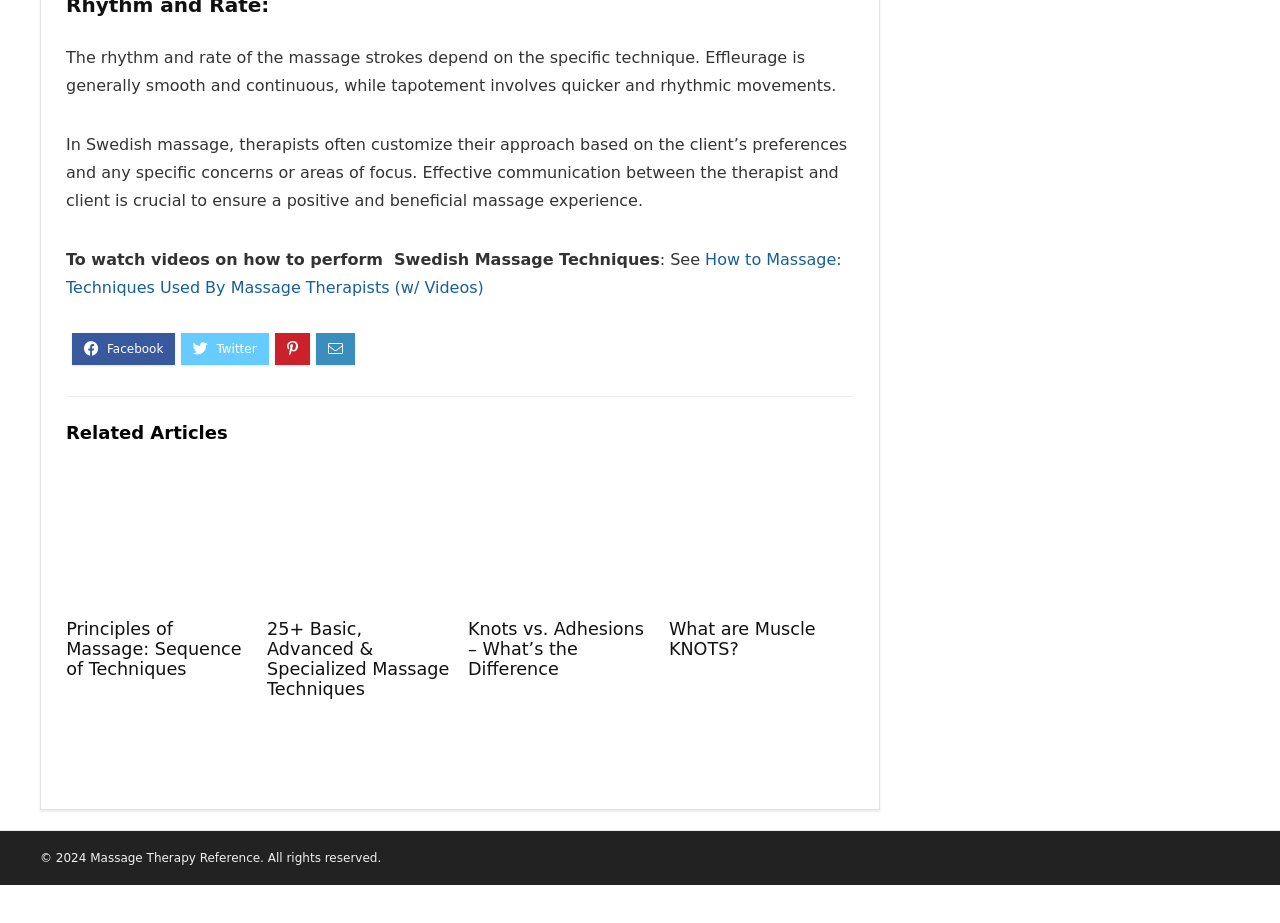Identify the bounding box for the UI element specified in this description: "What are Muscle KNOTS?". The coordinates must be four float numbers between 0 and 1, formatted as [left, top, right, bottom].

[0.523, 0.671, 0.637, 0.714]